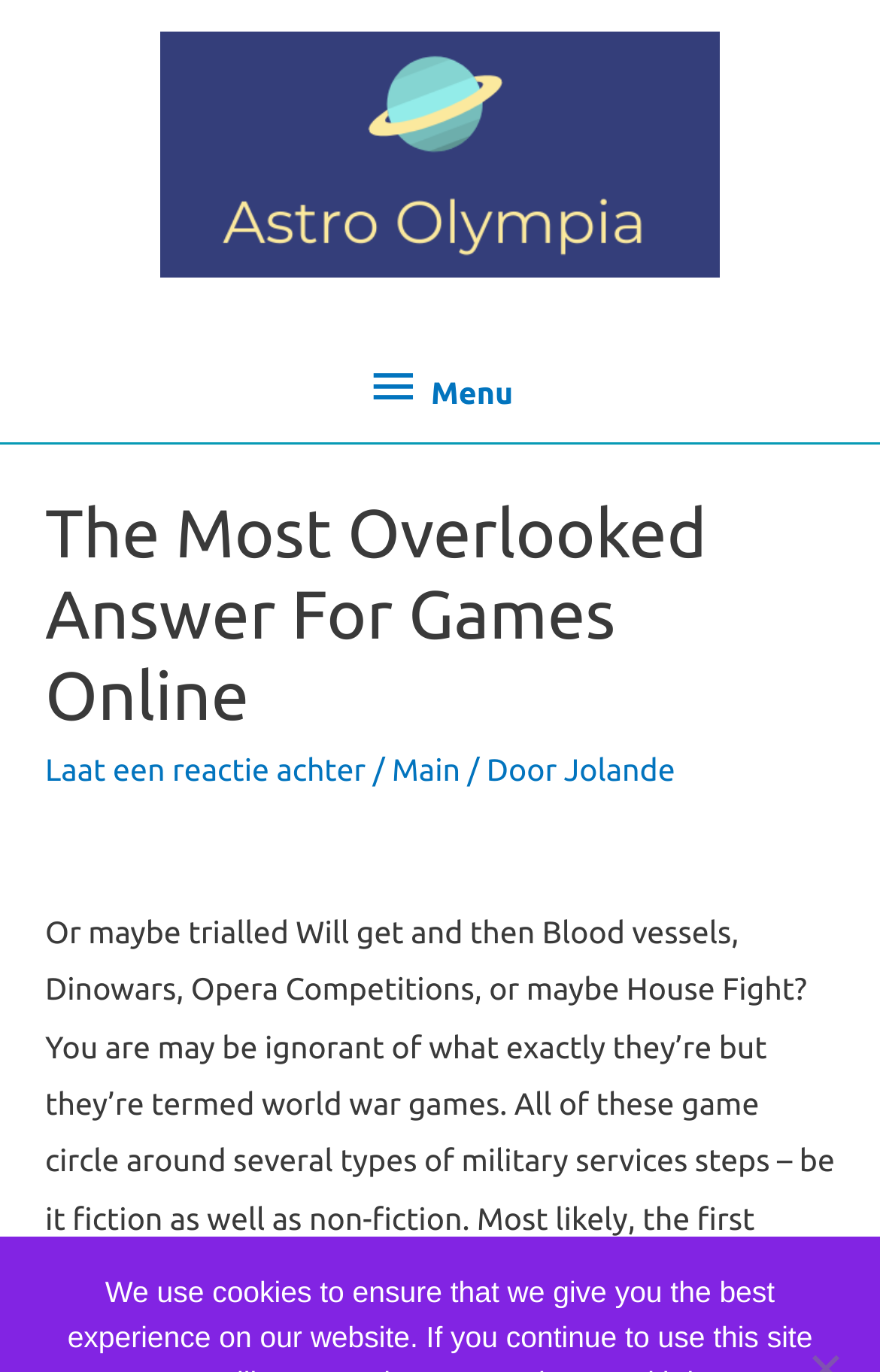Your task is to find and give the main heading text of the webpage.

The Most Overlooked Answer For Games Online